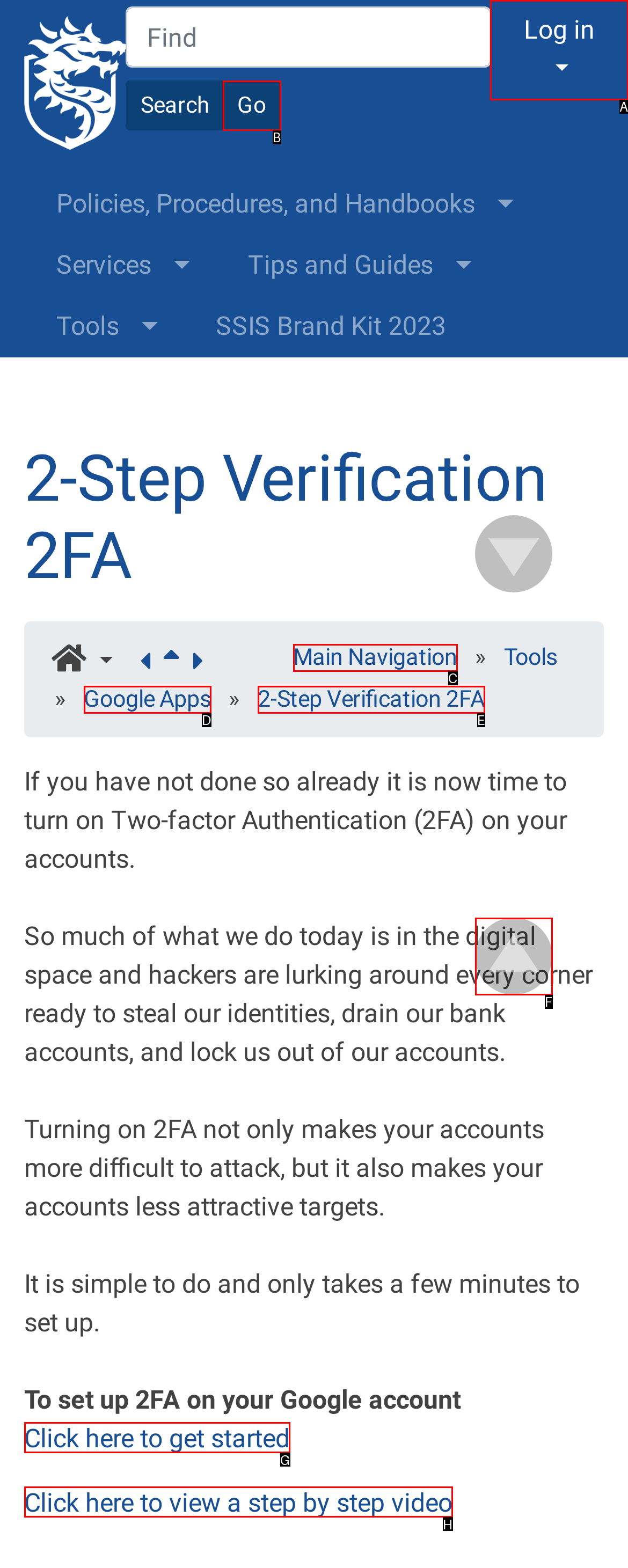Pick the option that best fits the description: name="go" value="Go". Reply with the letter of the matching option directly.

B